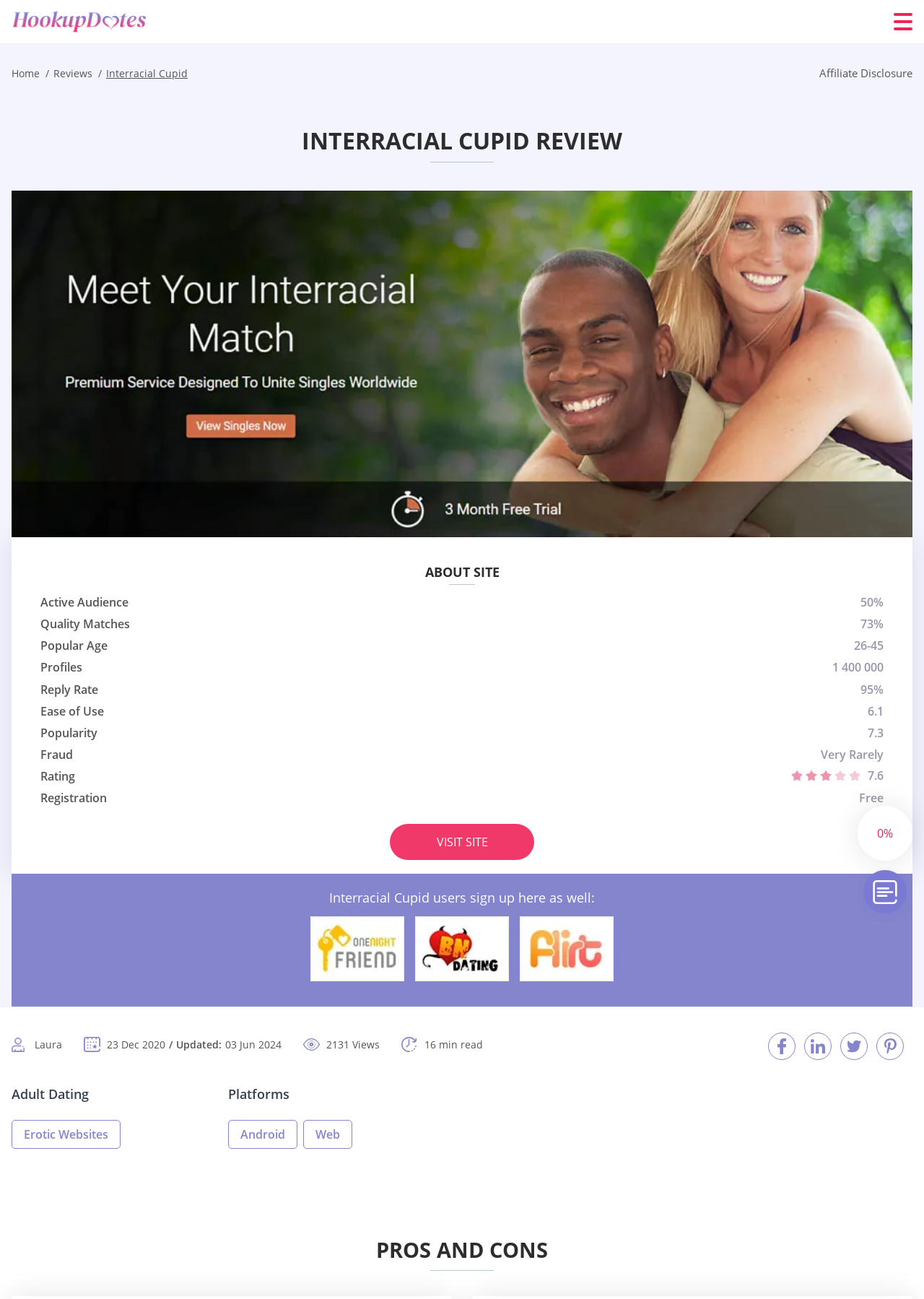Determine the bounding box for the described HTML element: "title="Pinterest"". Ensure the coordinates are four float numbers between 0 and 1 in the format [left, top, right, bottom].

[0.948, 0.795, 0.978, 0.816]